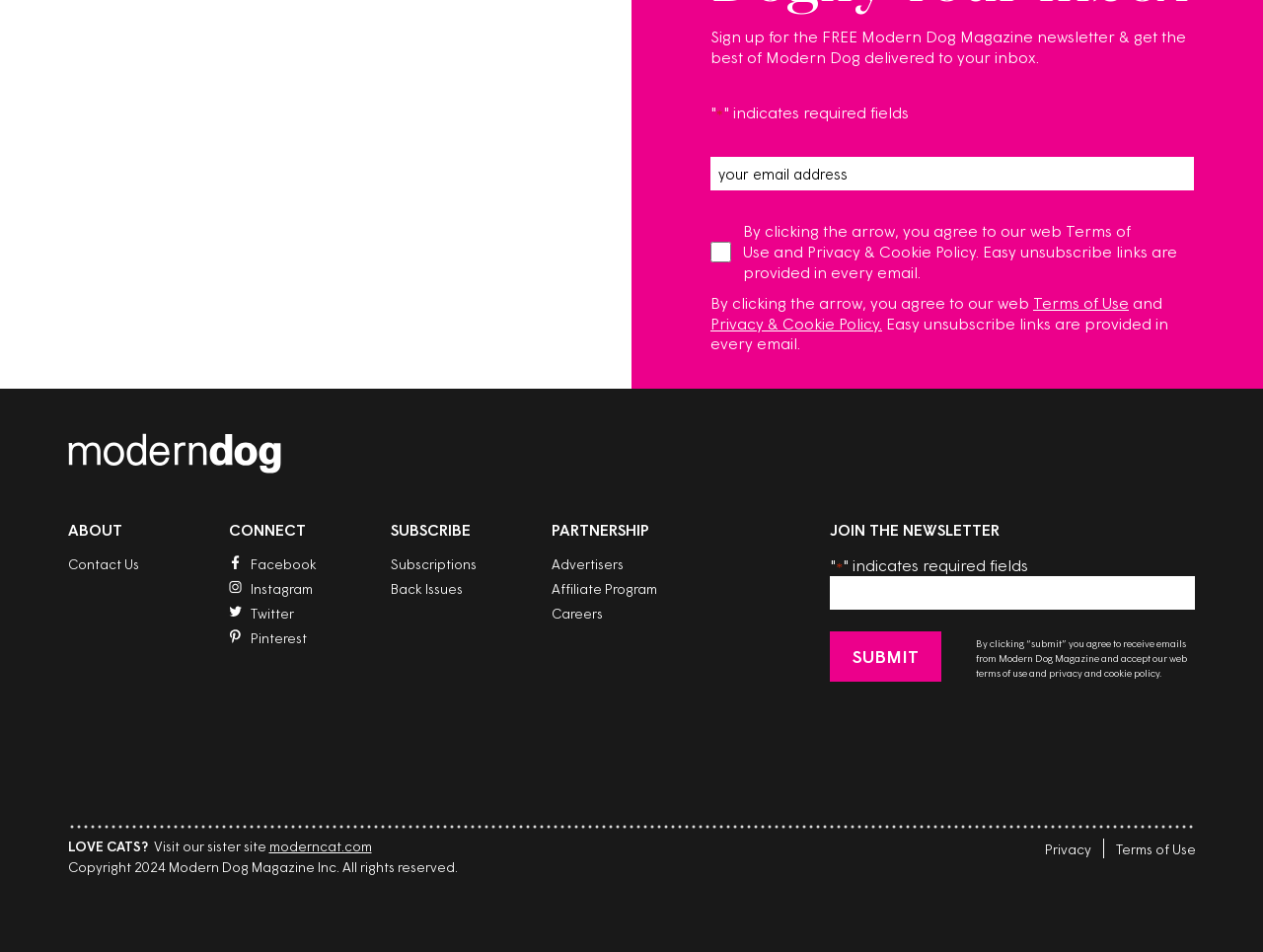How many buttons are there on the page?
Please craft a detailed and exhaustive response to the question.

There is only one button on the page, which is the 'Submit' button located below the newsletter sign-up form.